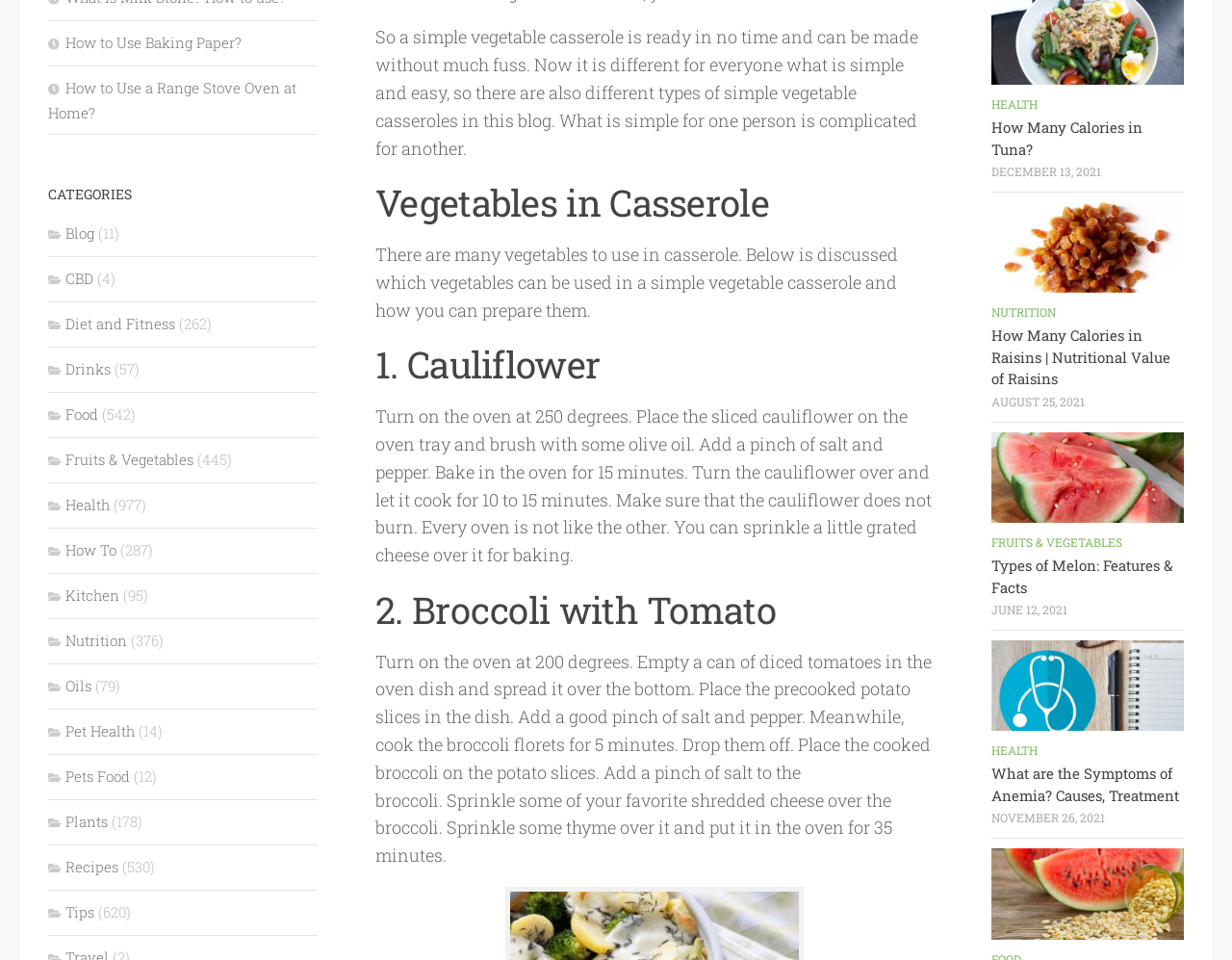Using the given description, provide the bounding box coordinates formatted as (top-left x, top-left y, bottom-right x, bottom-right y), with all values being floating point numbers between 0 and 1. Description: How to Use Baking Paper?

[0.039, 0.034, 0.196, 0.054]